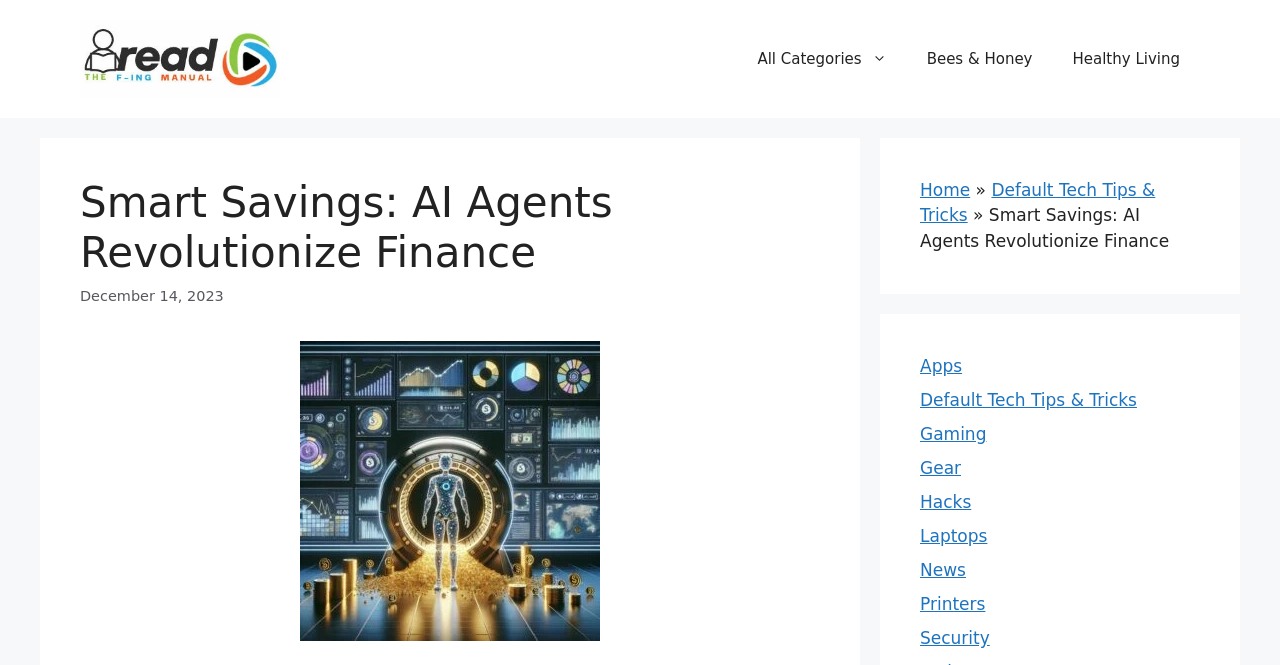What is the image description in the header section?
Please answer the question as detailed as possible based on the image.

I found the image description in the header section by looking at the image element, which has the description 'Smart Savings: AI Agents Revolutionize Finance'.